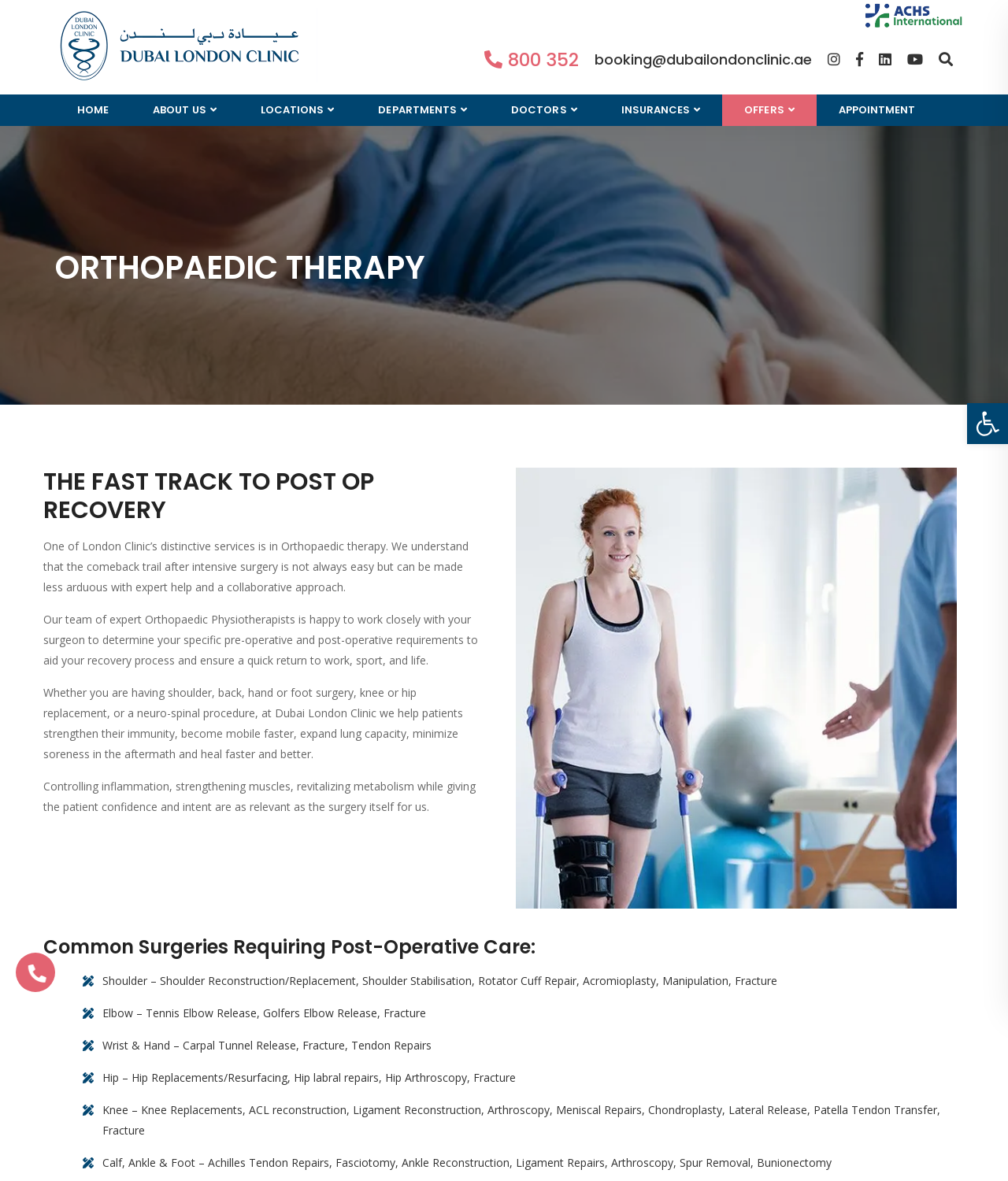Locate the coordinates of the bounding box for the clickable region that fulfills this instruction: "Click the Orthopaedic Therapy link".

[0.855, 0.006, 0.957, 0.019]